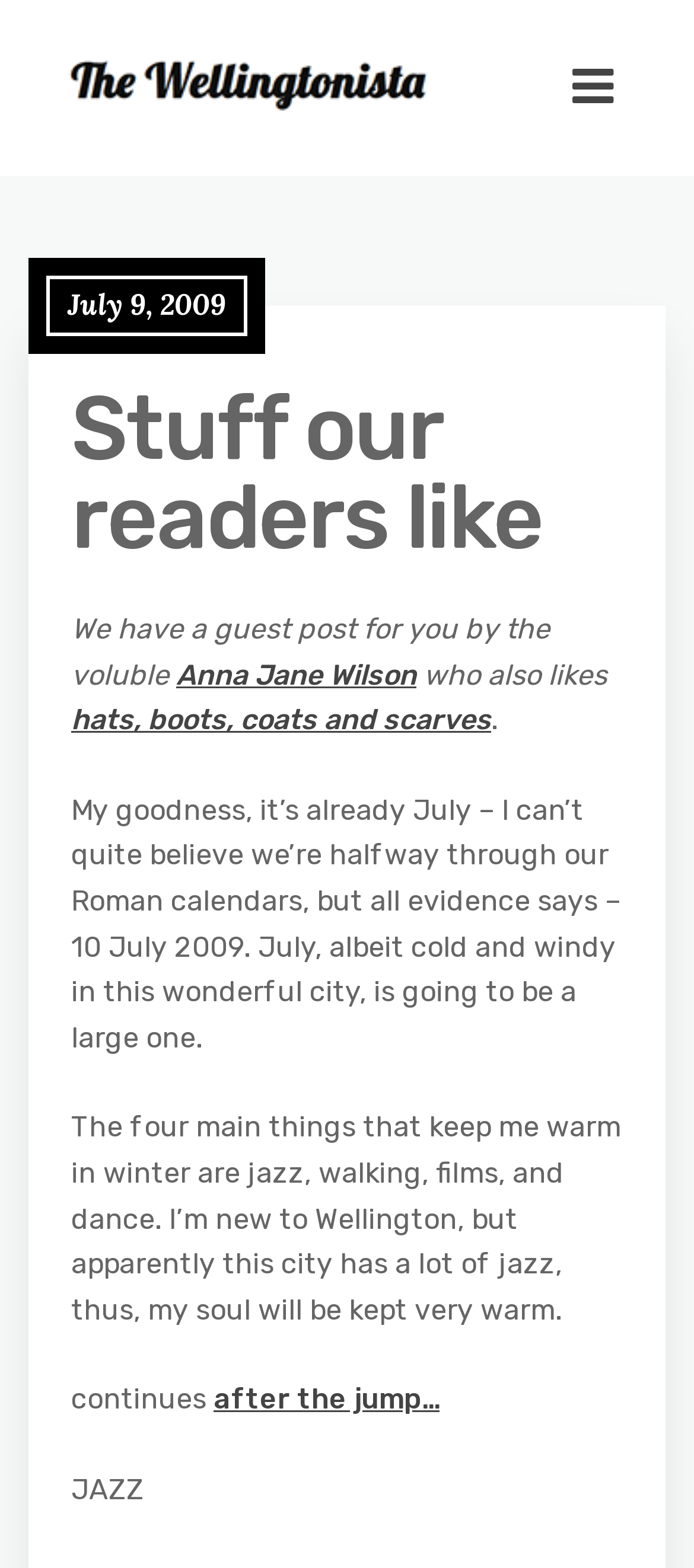Identify the bounding box for the UI element specified in this description: "alt="The Wellingtonista"". The coordinates must be four float numbers between 0 and 1, formatted as [left, top, right, bottom].

[0.075, 0.069, 0.639, 0.091]